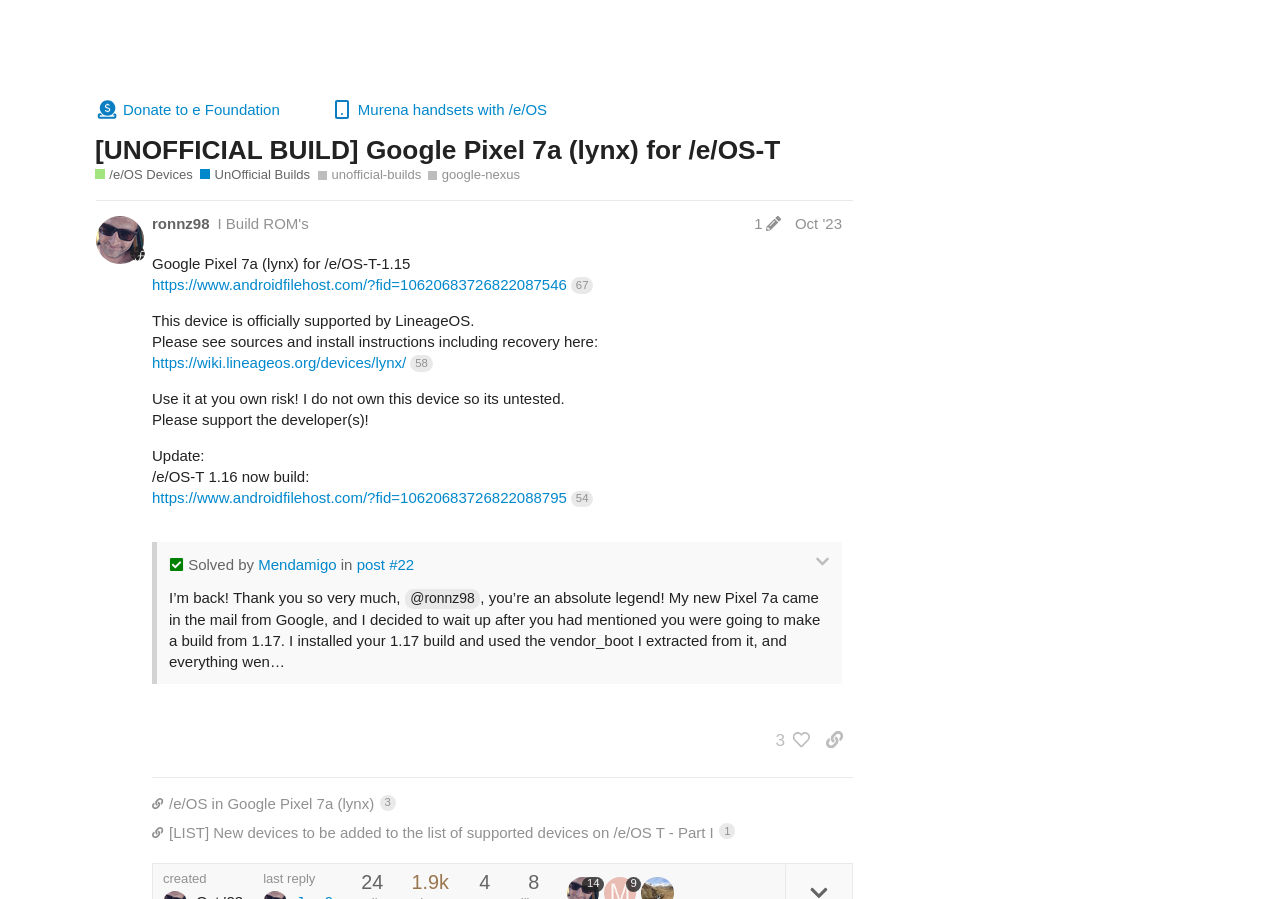Please find the bounding box coordinates of the section that needs to be clicked to achieve this instruction: "Click on the 'Log In' button".

[0.795, 0.019, 0.853, 0.051]